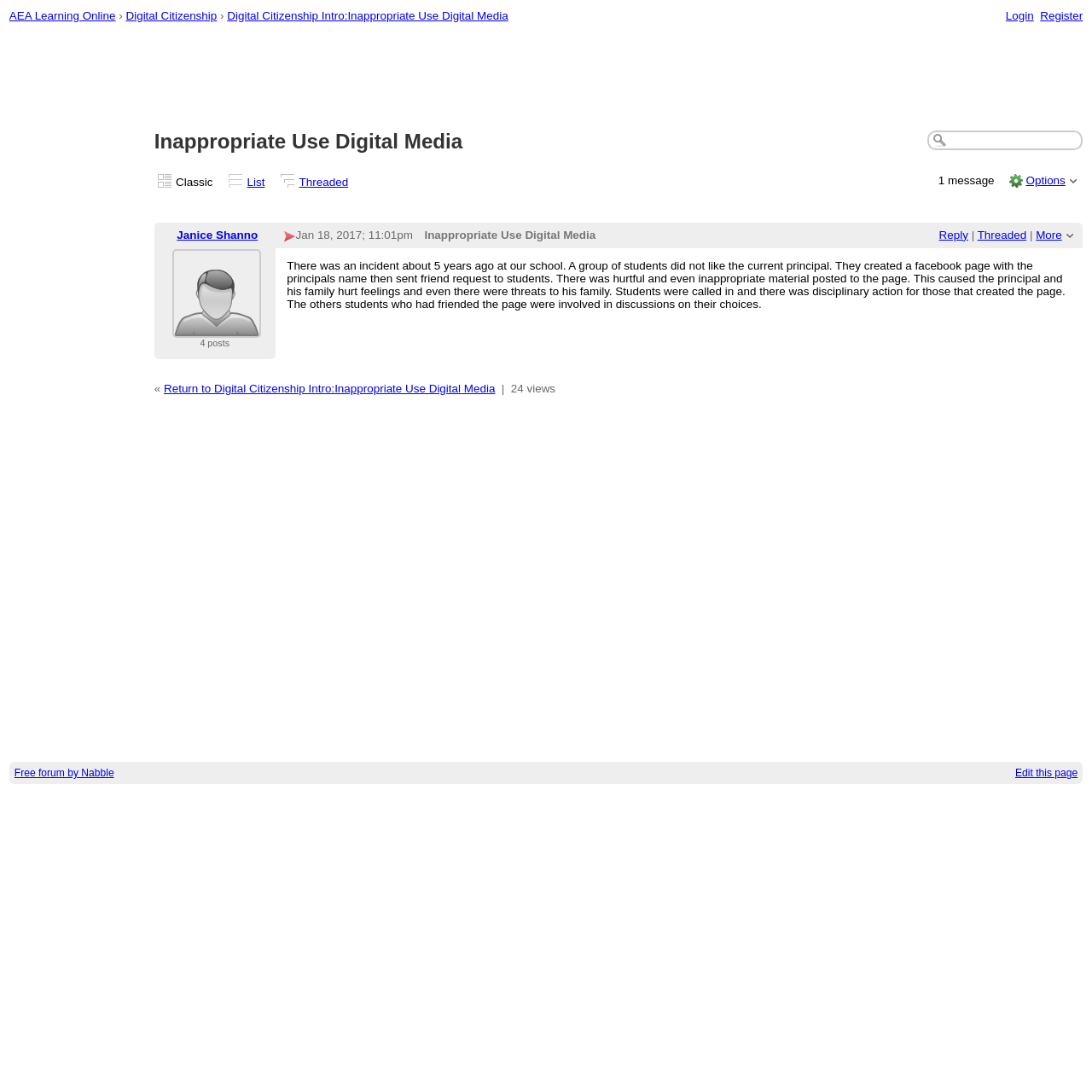Can you show the bounding box coordinates of the region to click on to complete the task described in the instruction: "Login to the forum"?

[0.921, 0.008, 0.947, 0.02]